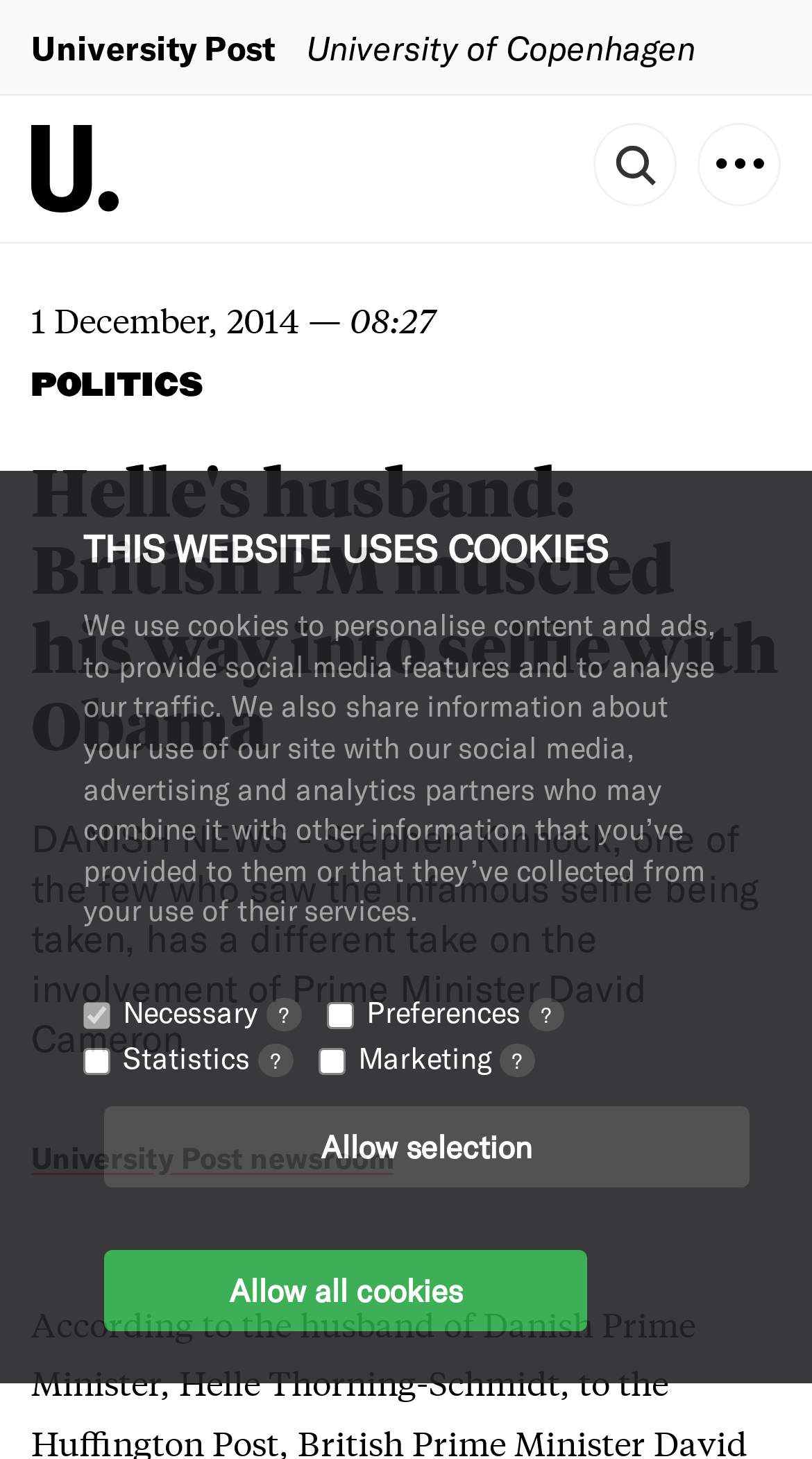What is the time of the article?
Please use the image to provide an in-depth answer to the question.

I found the time of the article by examining the static text element with the content '08:27' which is located next to the date of the article.